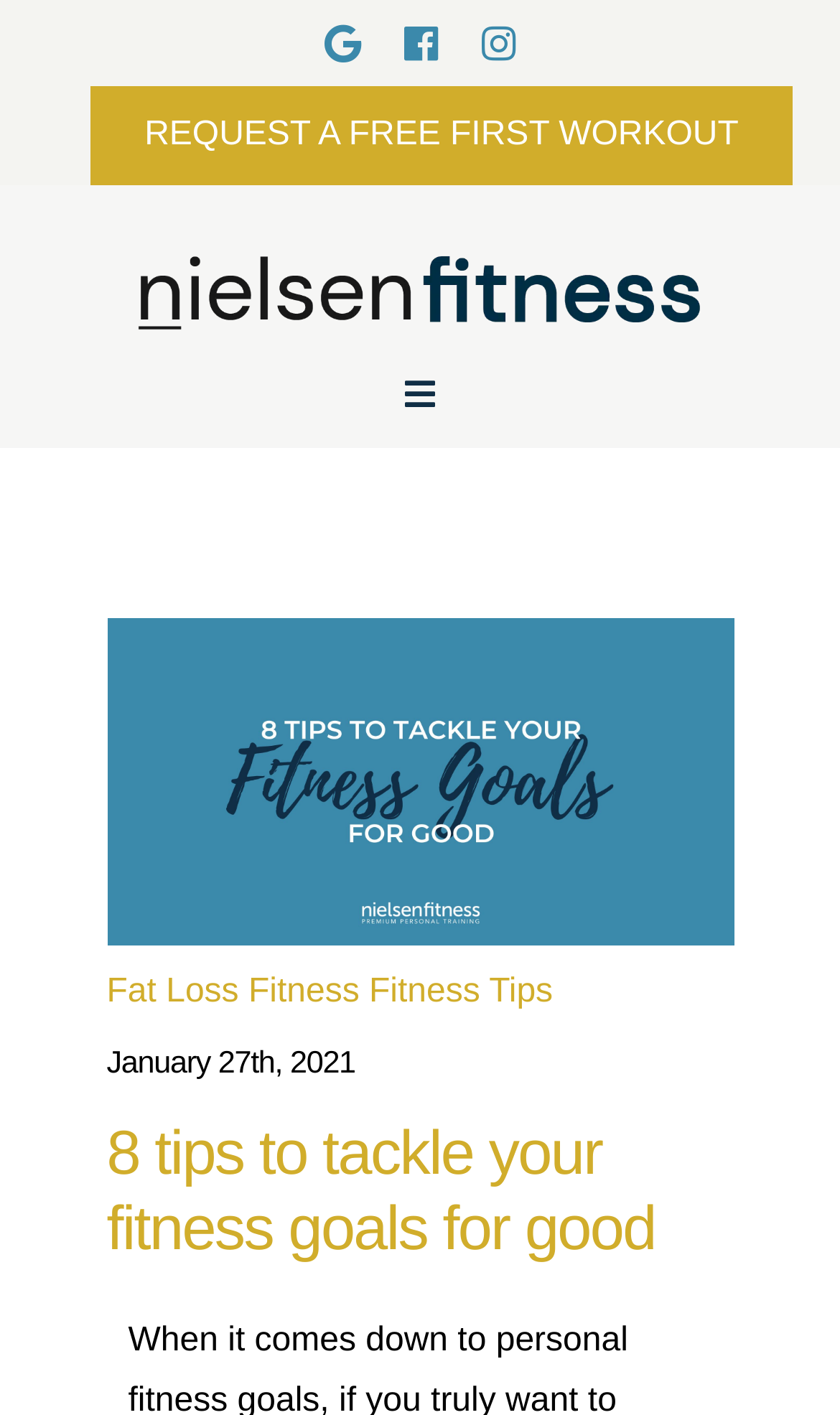Respond with a single word or phrase:
Is there a call-to-action button?

Yes